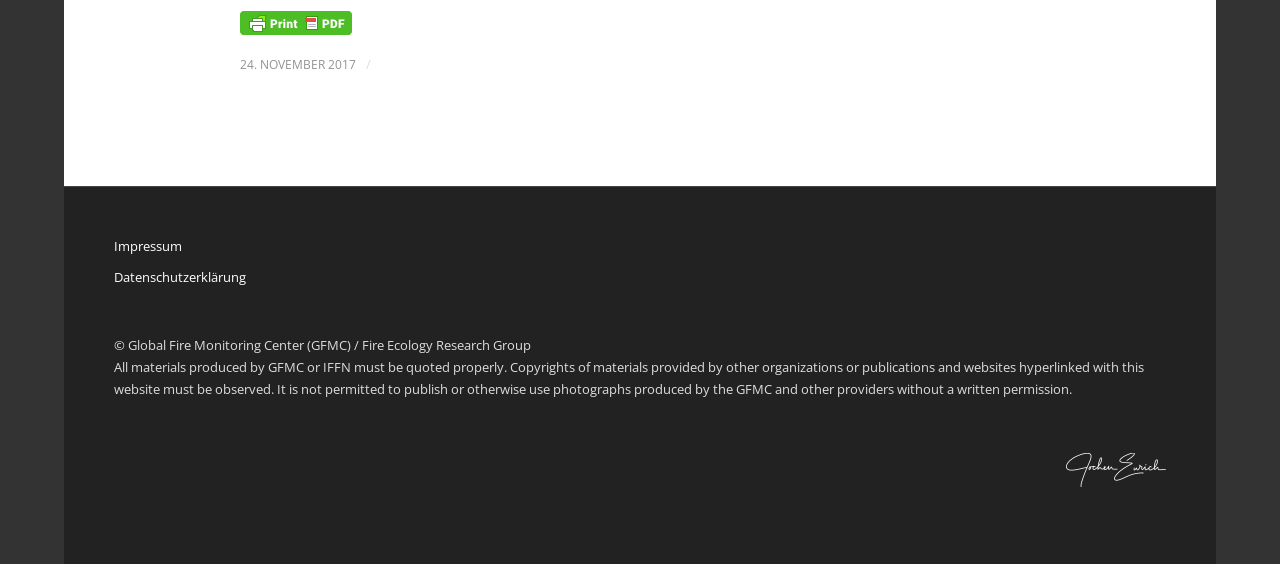Please answer the following question using a single word or phrase: 
What is the name of the organization that owns the copyright?

Global Fire Monitoring Center (GFMC)